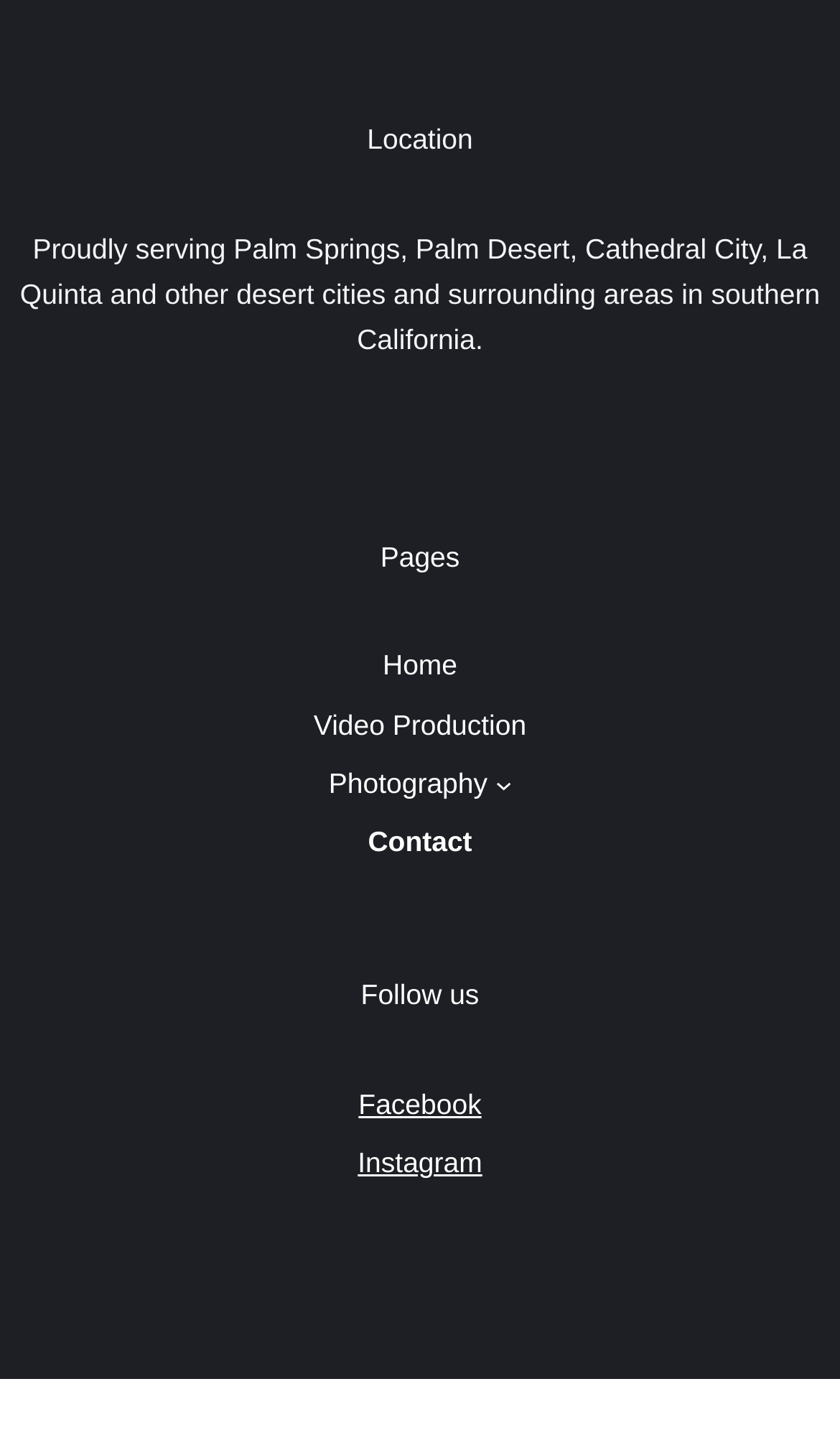Indicate the bounding box coordinates of the element that must be clicked to execute the instruction: "Expand Photography submenu". The coordinates should be given as four float numbers between 0 and 1, i.e., [left, top, right, bottom].

[0.589, 0.9, 0.609, 0.911]